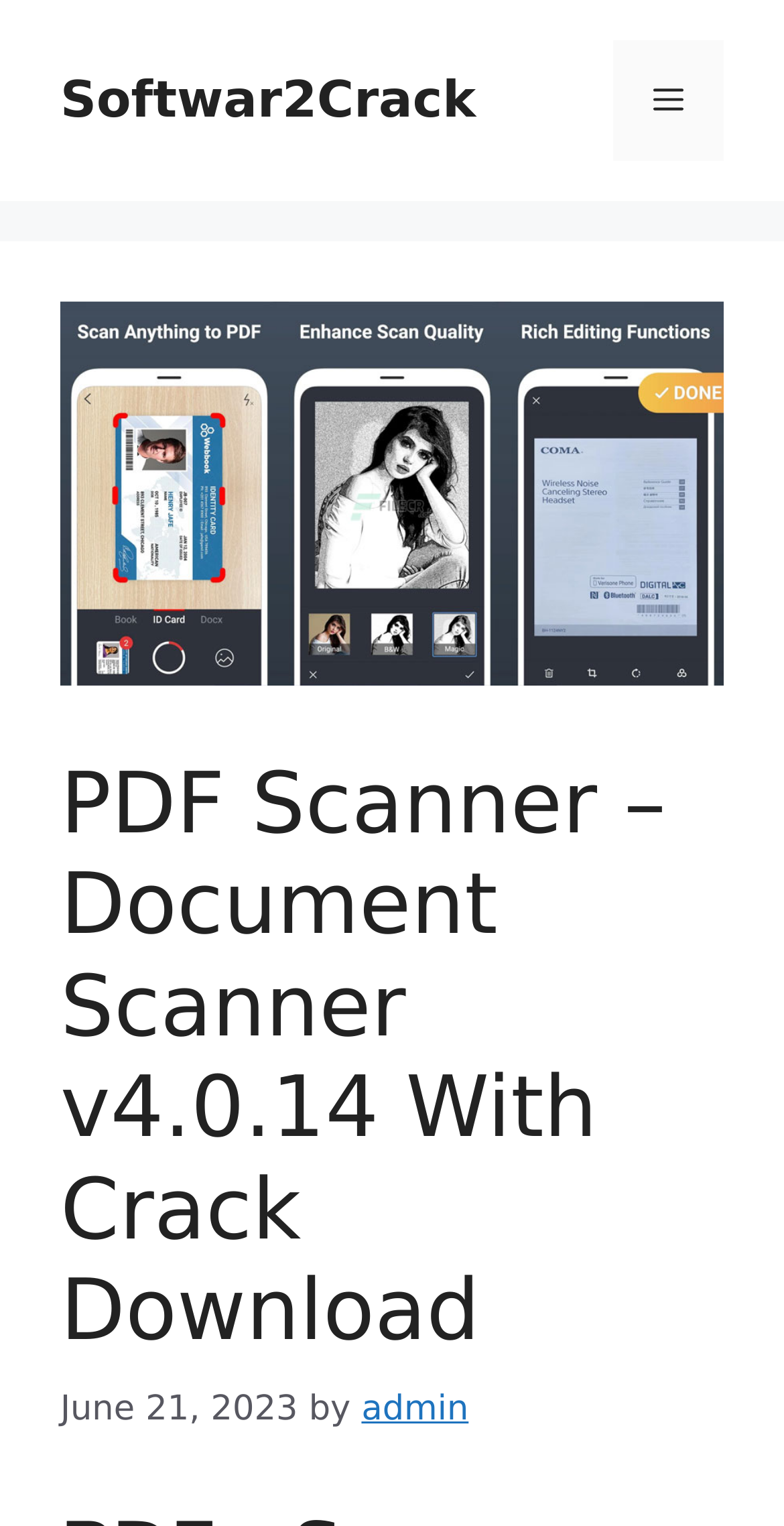What is the vertical position of the header relative to the banner?
Analyze the image and deliver a detailed answer to the question.

I determined the vertical position of the header relative to the banner by comparing their y1 and y2 coordinates. The y1 and y2 coordinates of the banner are [0.0, 0.0, 1.0, 0.132] and the y1 and y2 coordinates of the header are [0.077, 0.494, 0.923, 0.944], which indicates that the header is below the banner.